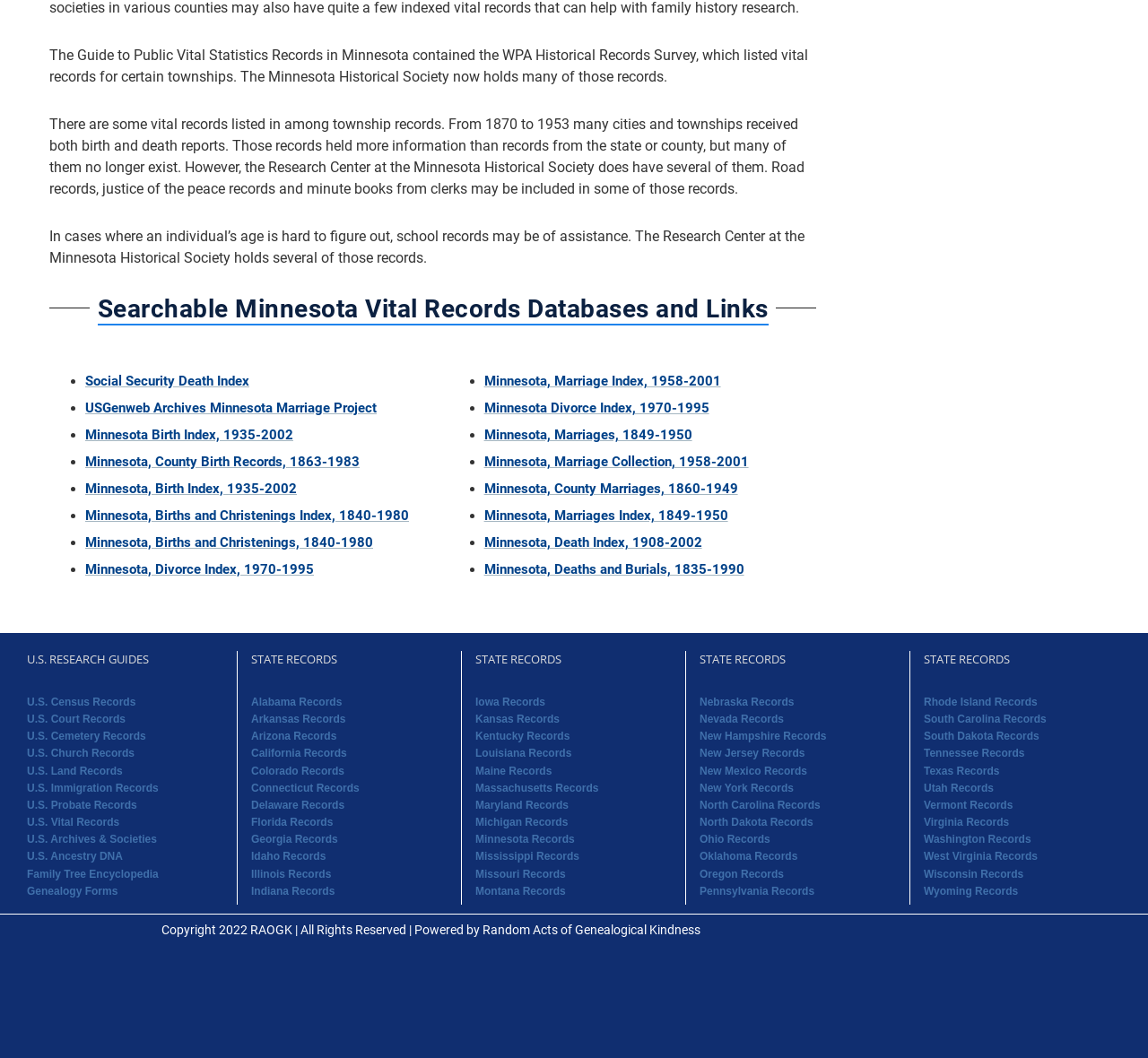What is the topic of the webpage?
Look at the image and answer the question using a single word or phrase.

Public Vital Statistics Records in Minnesota